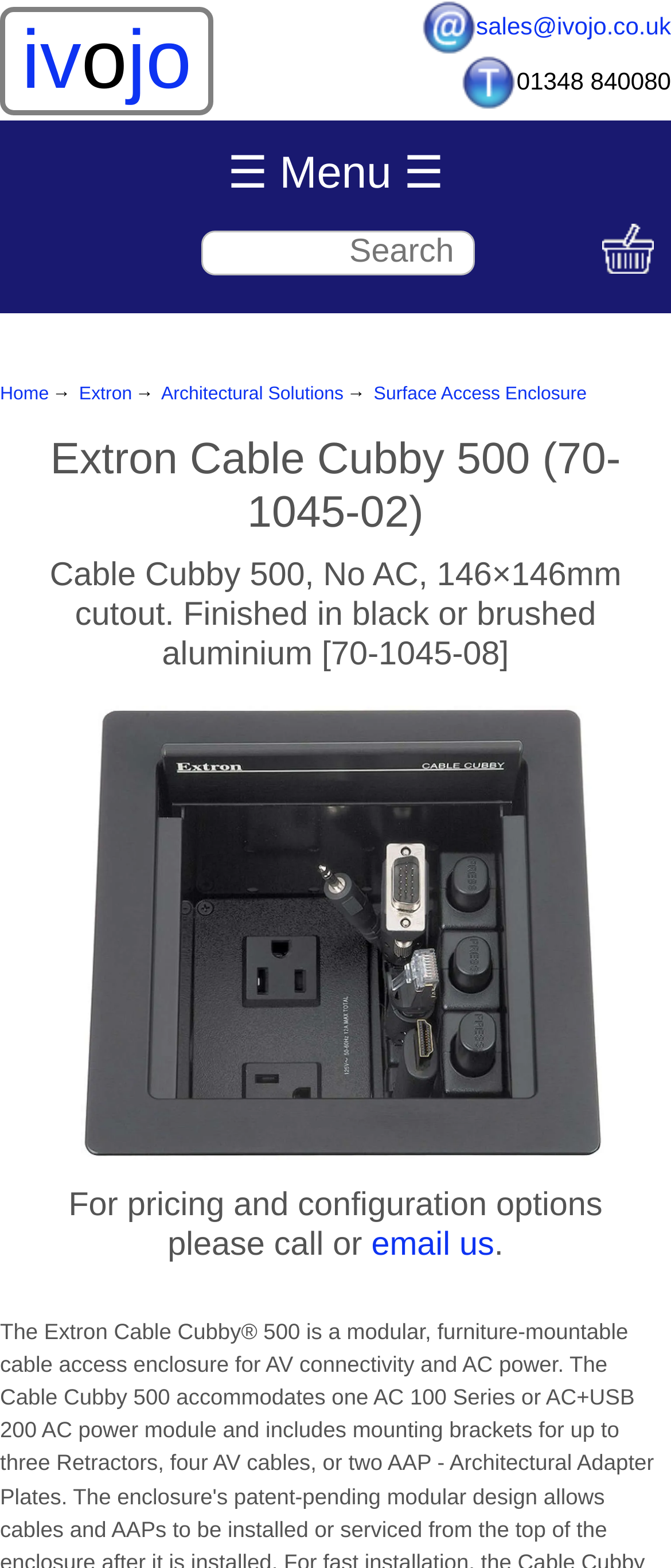What is the product name? Using the information from the screenshot, answer with a single word or phrase.

Extron Cable Cubby 500